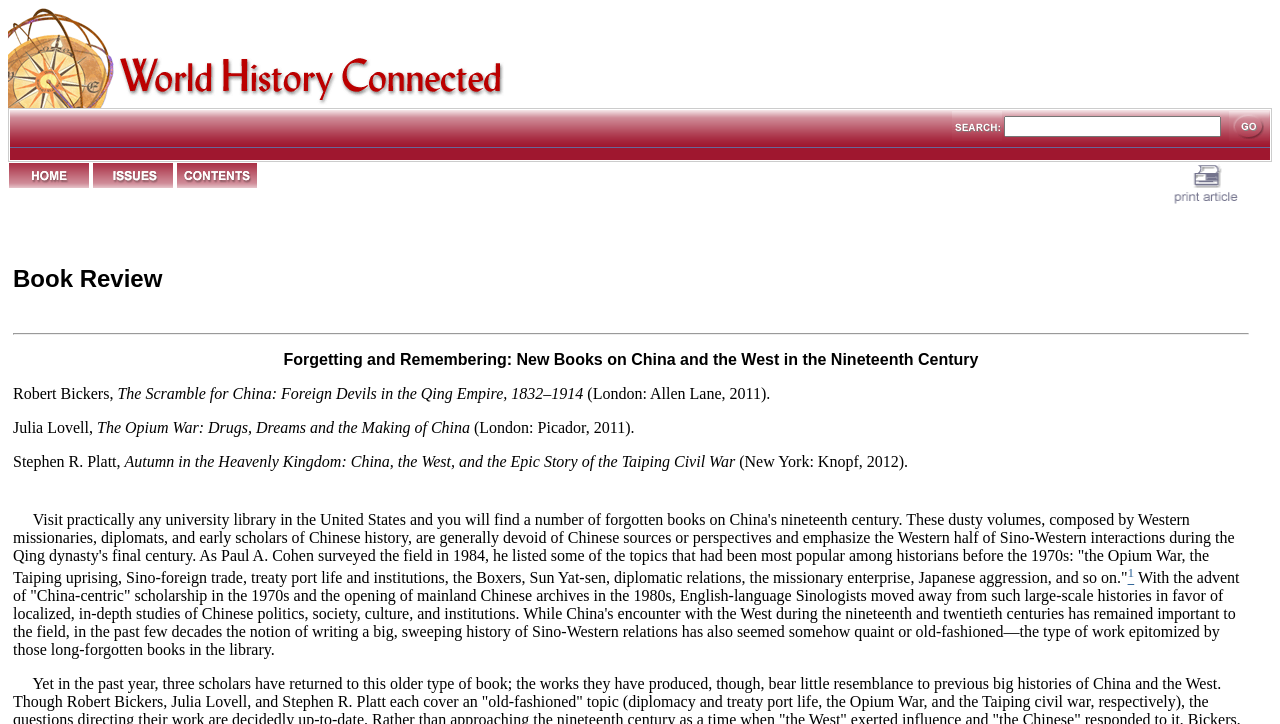Locate the UI element described as follows: "alt="List journal issues"". Return the bounding box coordinates as four float numbers between 0 and 1 in the order [left, top, right, bottom].

[0.073, 0.24, 0.135, 0.264]